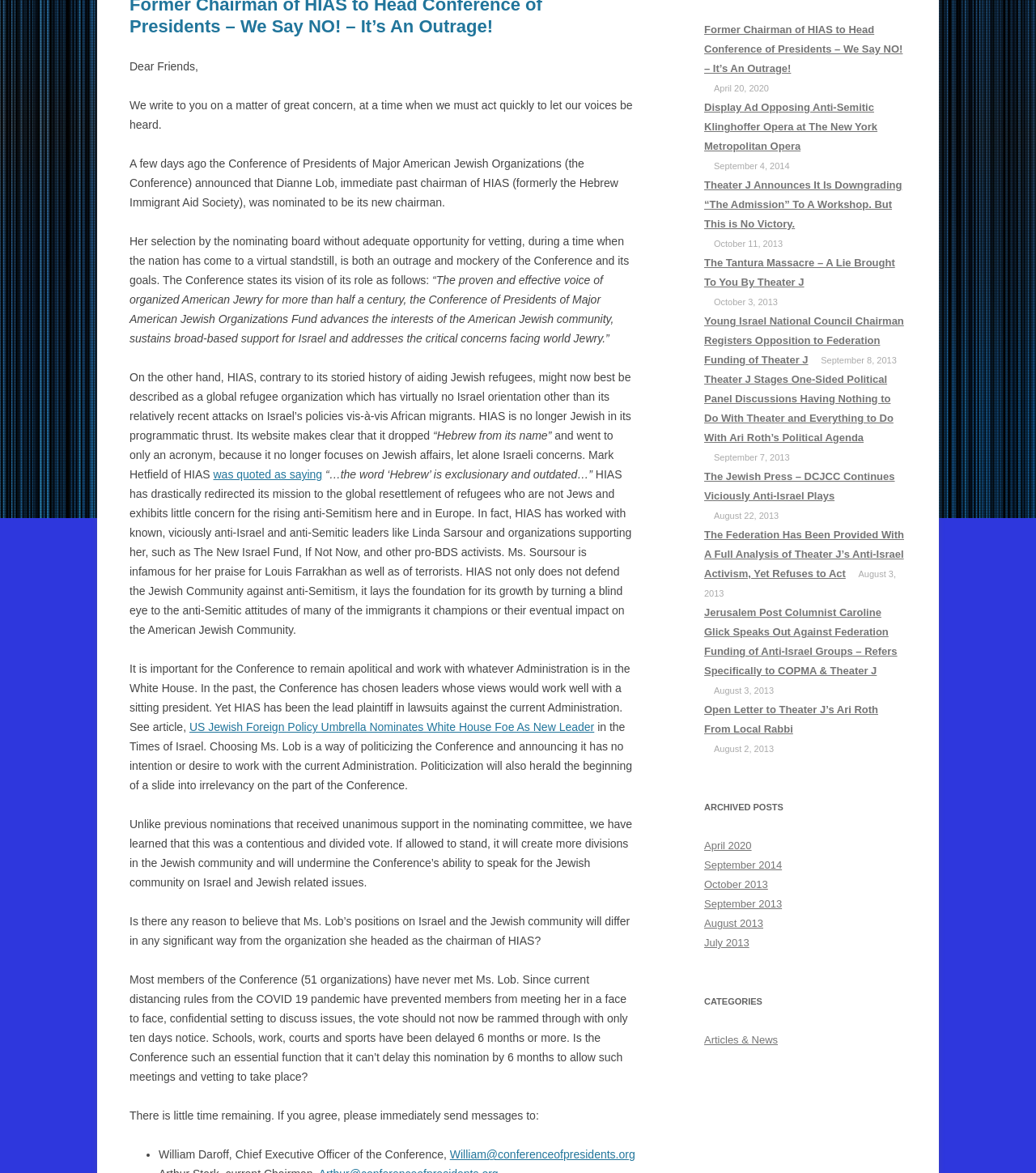Please find the bounding box for the UI element described by: "August 2013".

[0.68, 0.782, 0.737, 0.792]